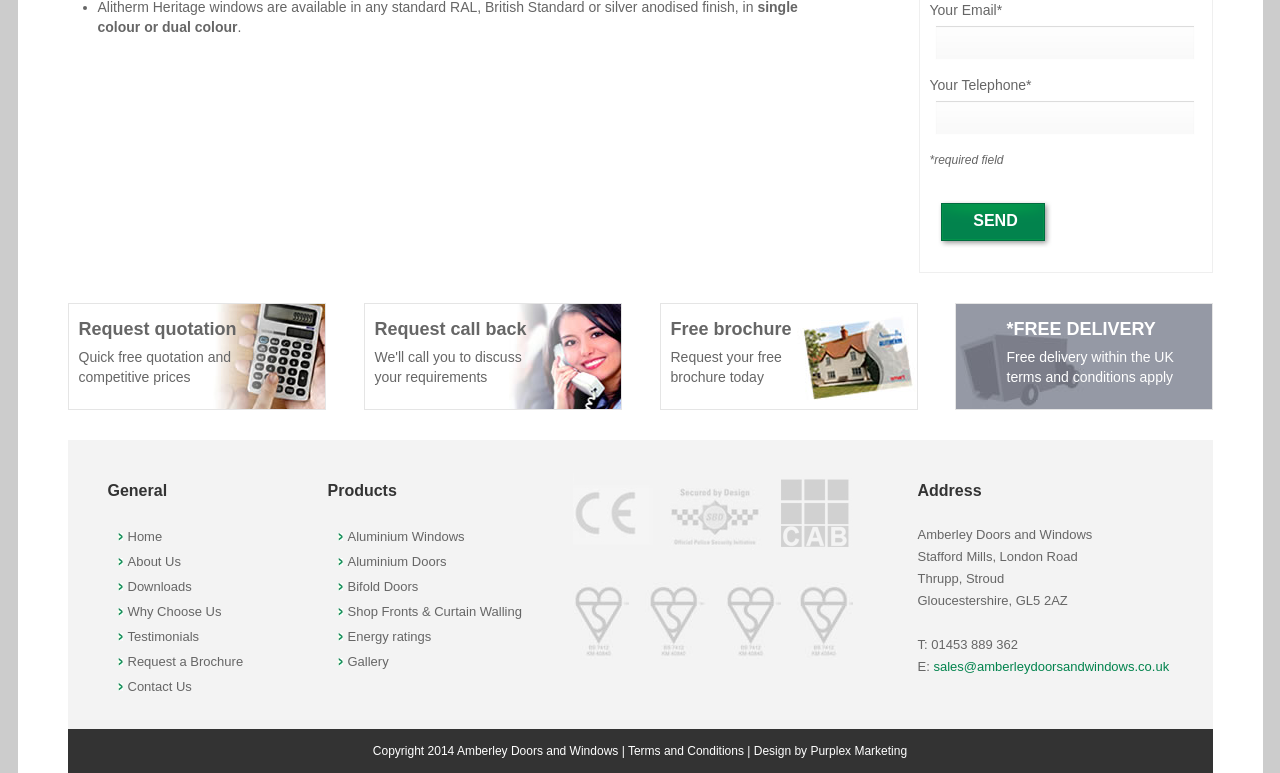Please find the bounding box for the UI component described as follows: "Terms and Conditions".

[0.491, 0.962, 0.581, 0.981]